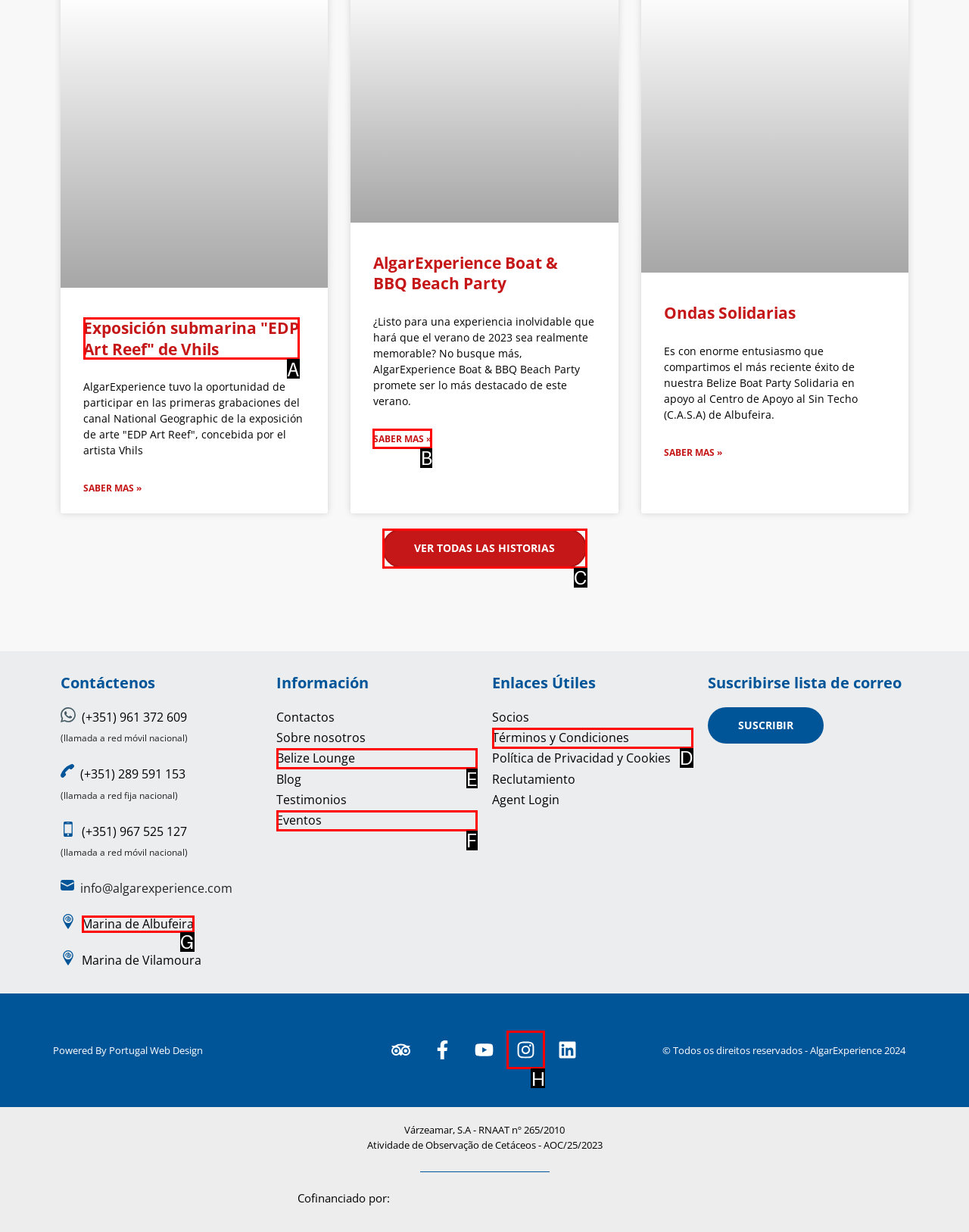Select the letter of the UI element you need to click to complete this task: Learn more about AlgarExperience Boat & BBQ Beach Party.

B